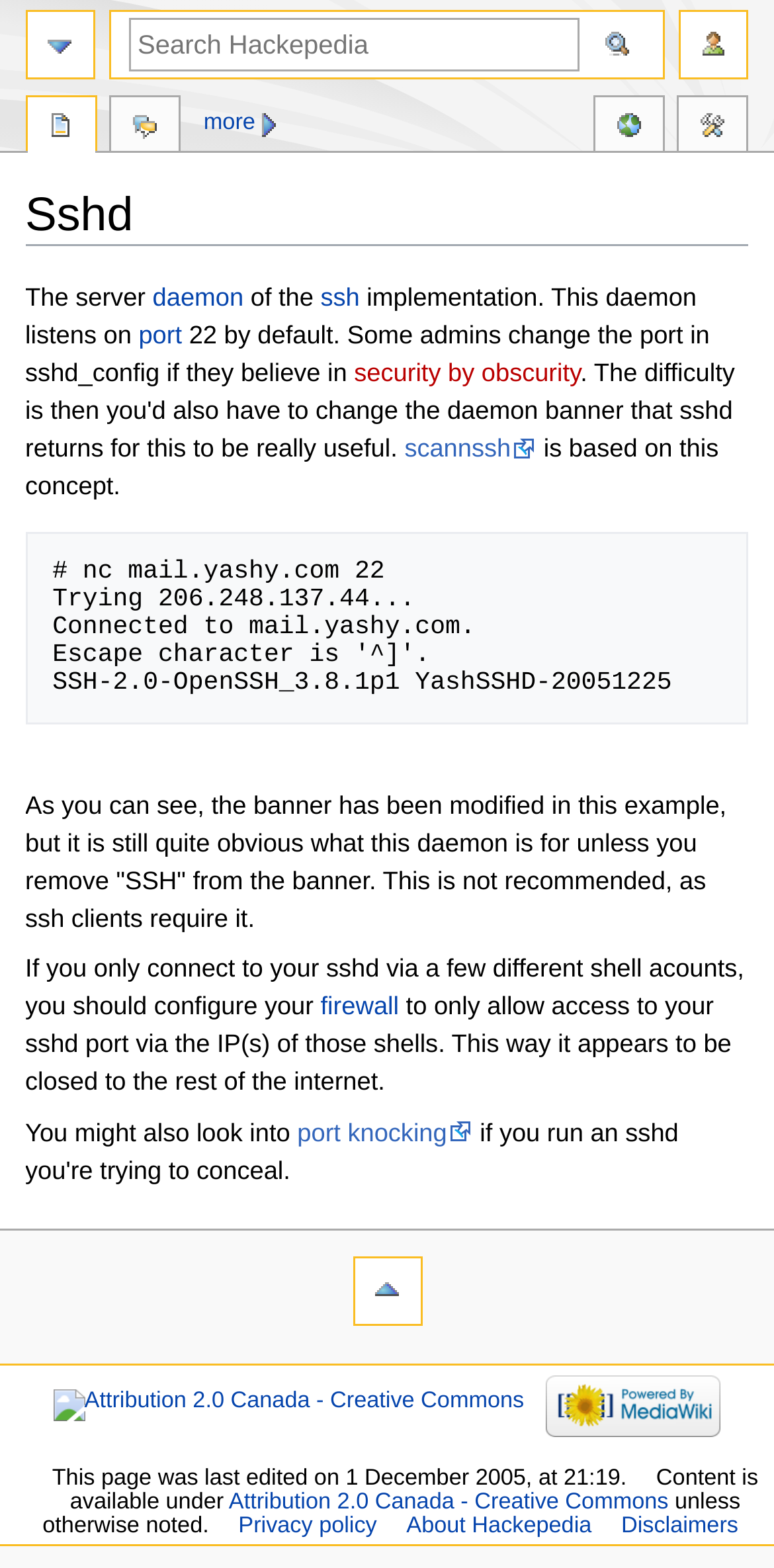Kindly determine the bounding box coordinates of the area that needs to be clicked to fulfill this instruction: "View page".

[0.035, 0.062, 0.123, 0.101]